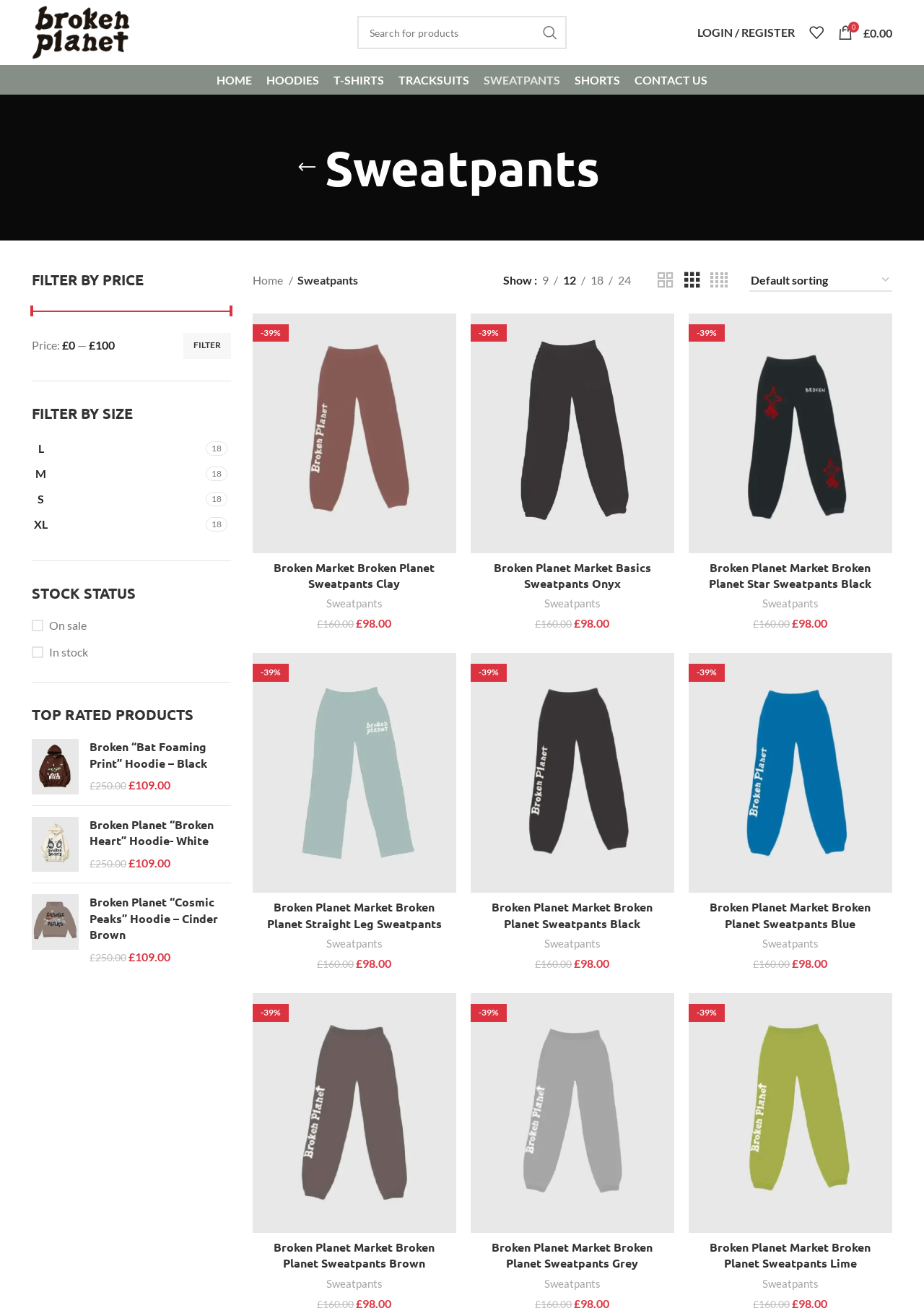Please determine the bounding box coordinates of the section I need to click to accomplish this instruction: "View top rated products".

[0.034, 0.539, 0.25, 0.554]